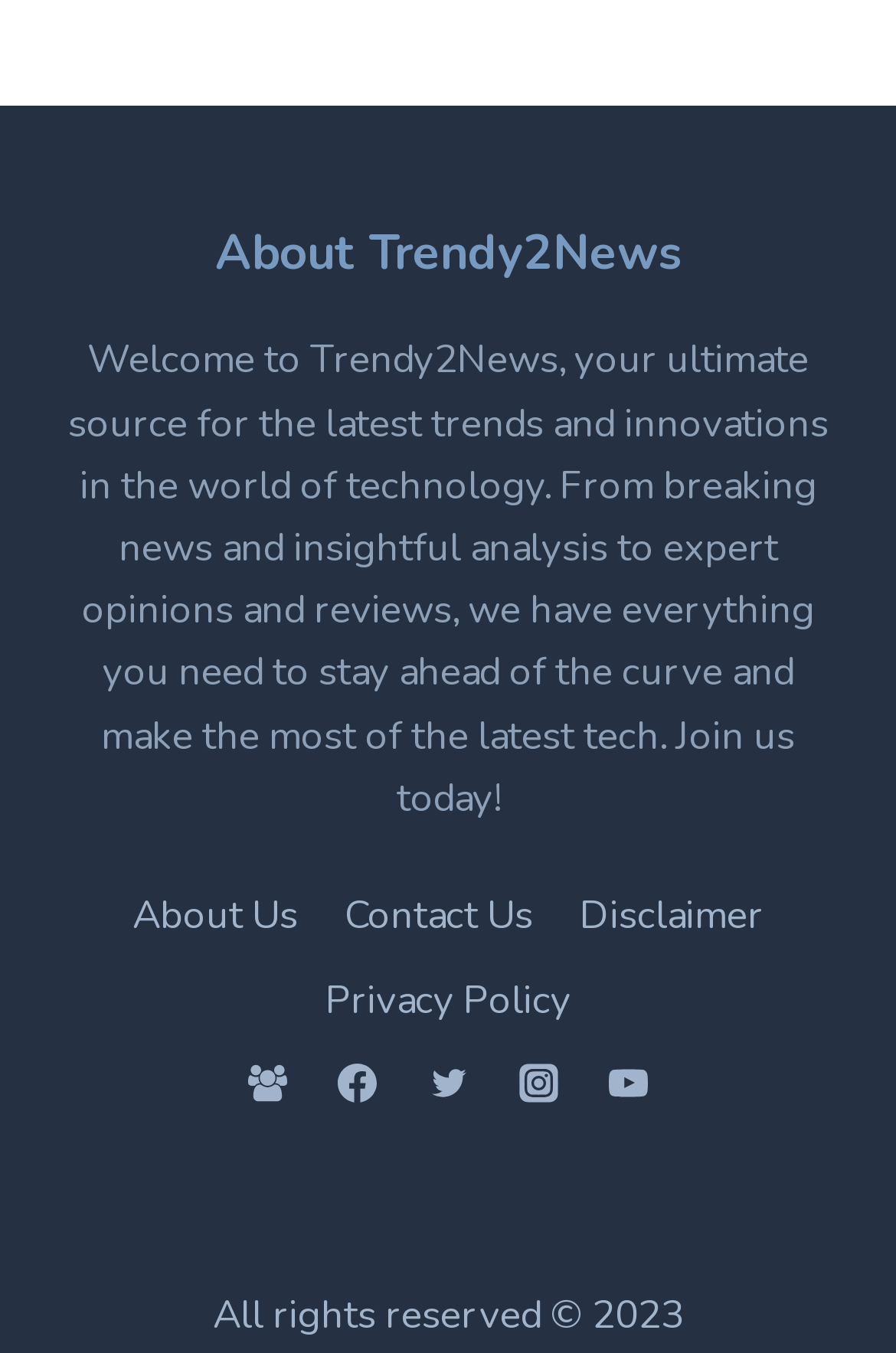Predict the bounding box of the UI element that fits this description: "Facebook Group".

[0.256, 0.772, 0.343, 0.83]